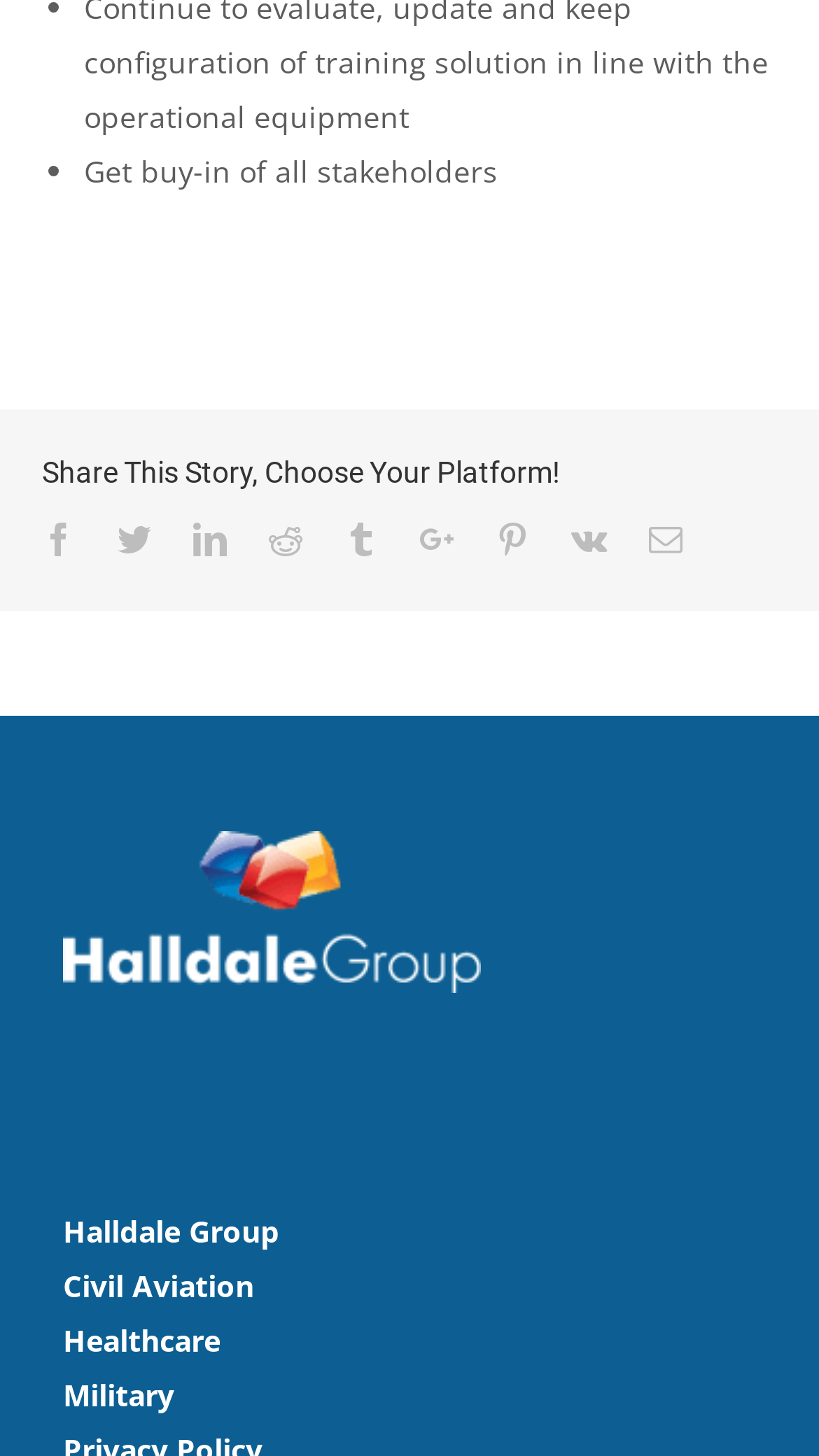Find the bounding box of the web element that fits this description: "Civil Aviation".

[0.077, 0.864, 0.923, 0.902]